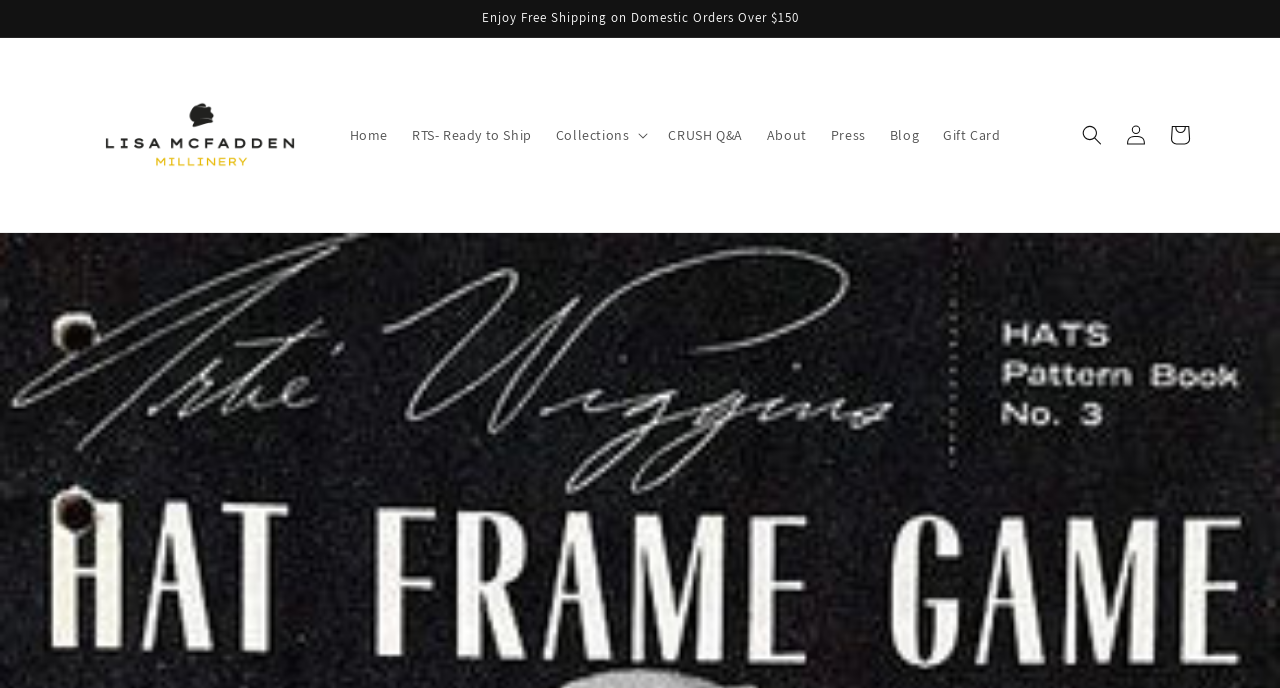Locate the bounding box coordinates of the region to be clicked to comply with the following instruction: "view collections". The coordinates must be four float numbers between 0 and 1, in the form [left, top, right, bottom].

[0.425, 0.165, 0.513, 0.227]